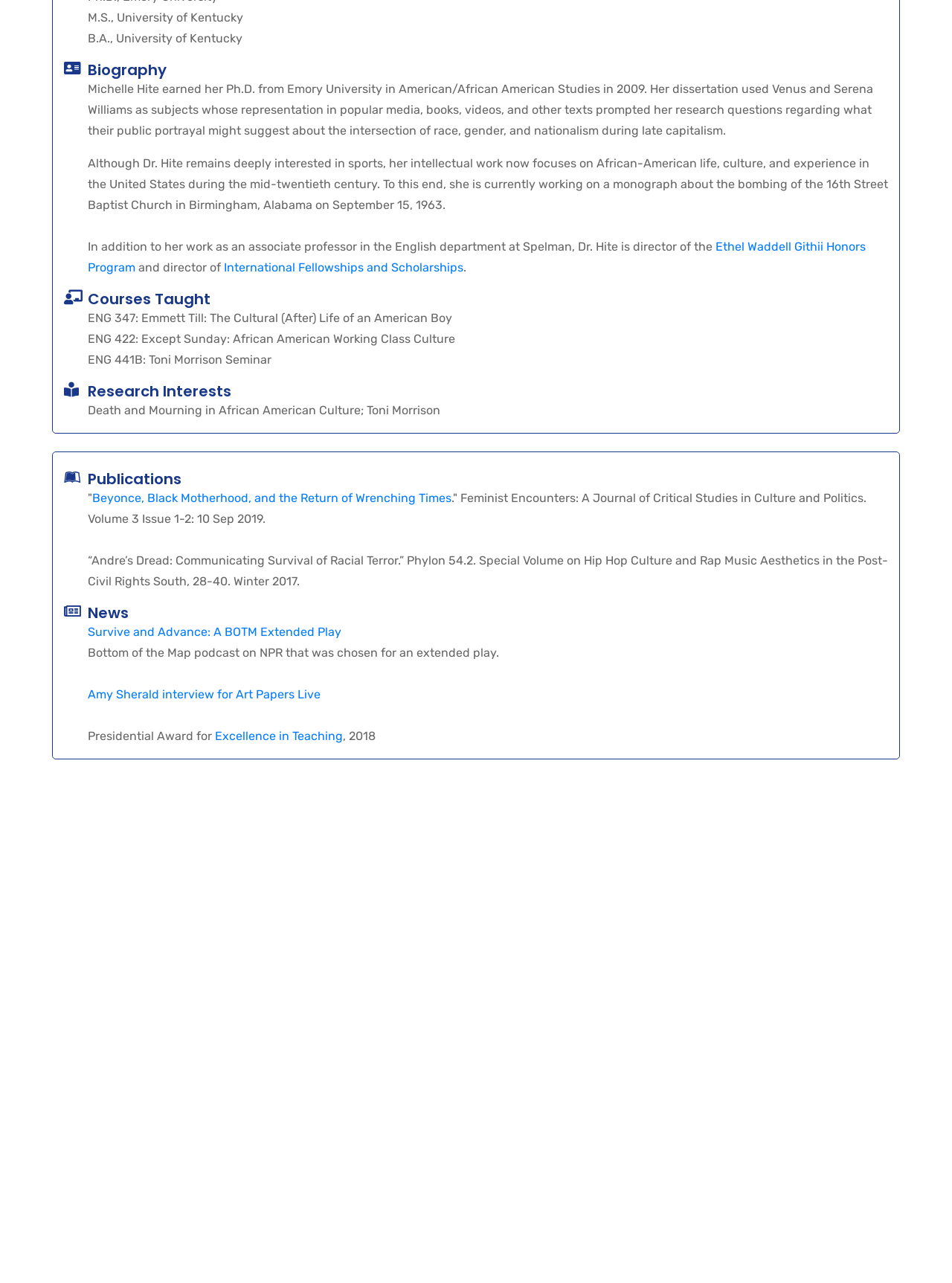Answer the question in a single word or phrase:
What is Dr. Hite's Ph.D. field of study?

American/African American Studies